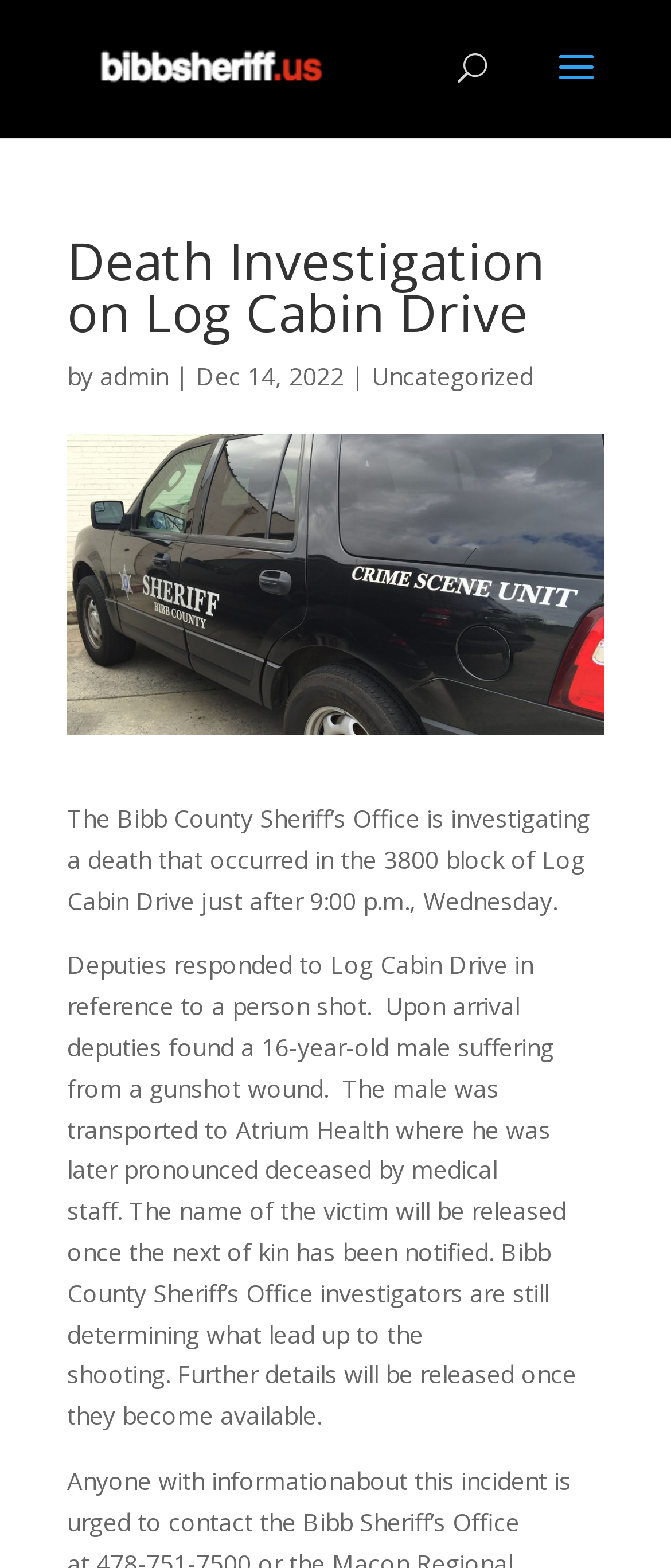From the webpage screenshot, predict the bounding box coordinates (top-left x, top-left y, bottom-right x, bottom-right y) for the UI element described here: admin

[0.149, 0.229, 0.251, 0.25]